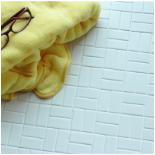What is the tone of the white surface?
Respond with a short answer, either a single word or a phrase, based on the image.

Cool